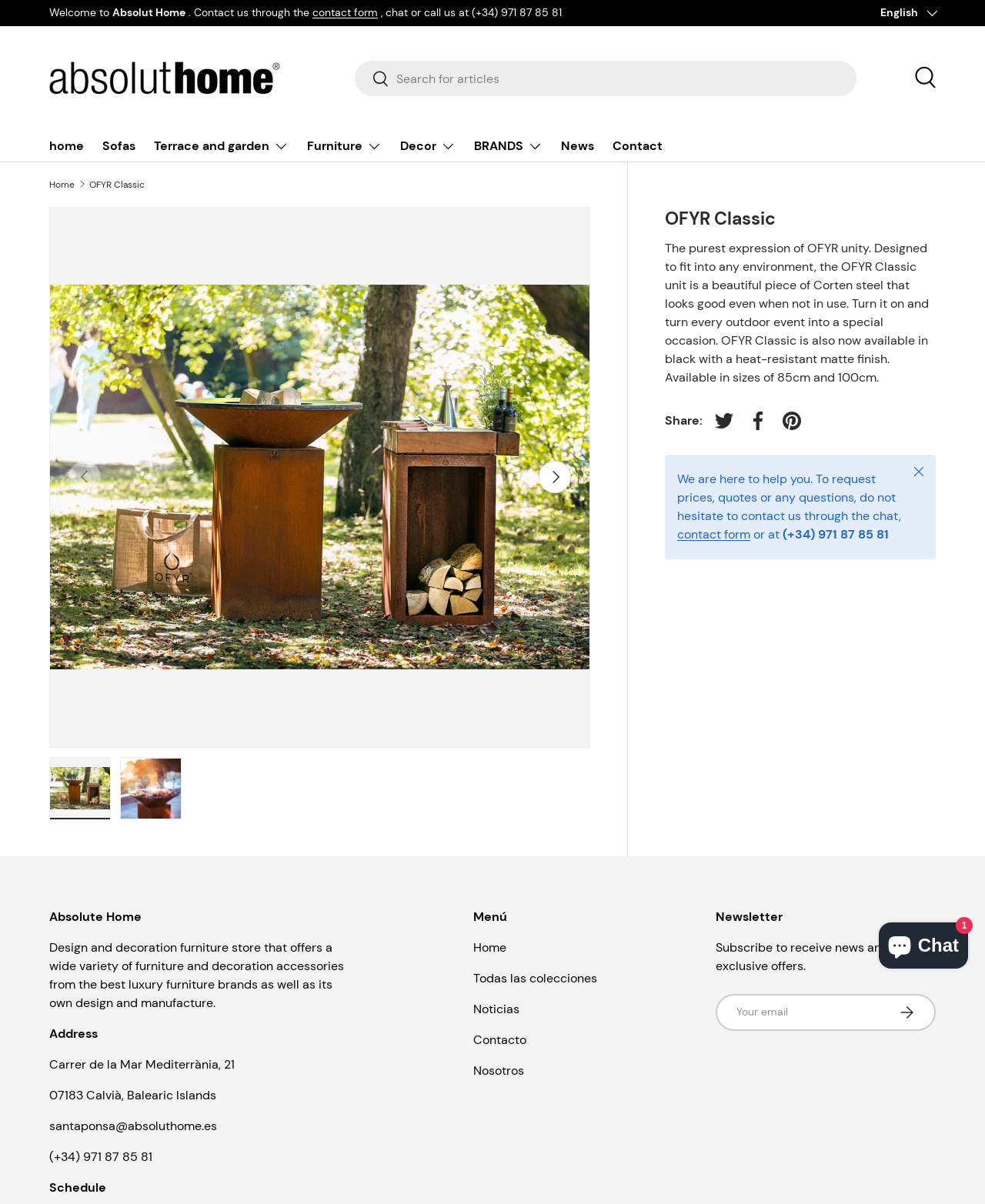How many images are in the gallery viewer?
Could you please answer the question thoroughly and with as much detail as possible?

The number of images in the gallery viewer can be determined by counting the number of buttons with the text 'Load image X in gallery view OFYR Classic', which are 2.